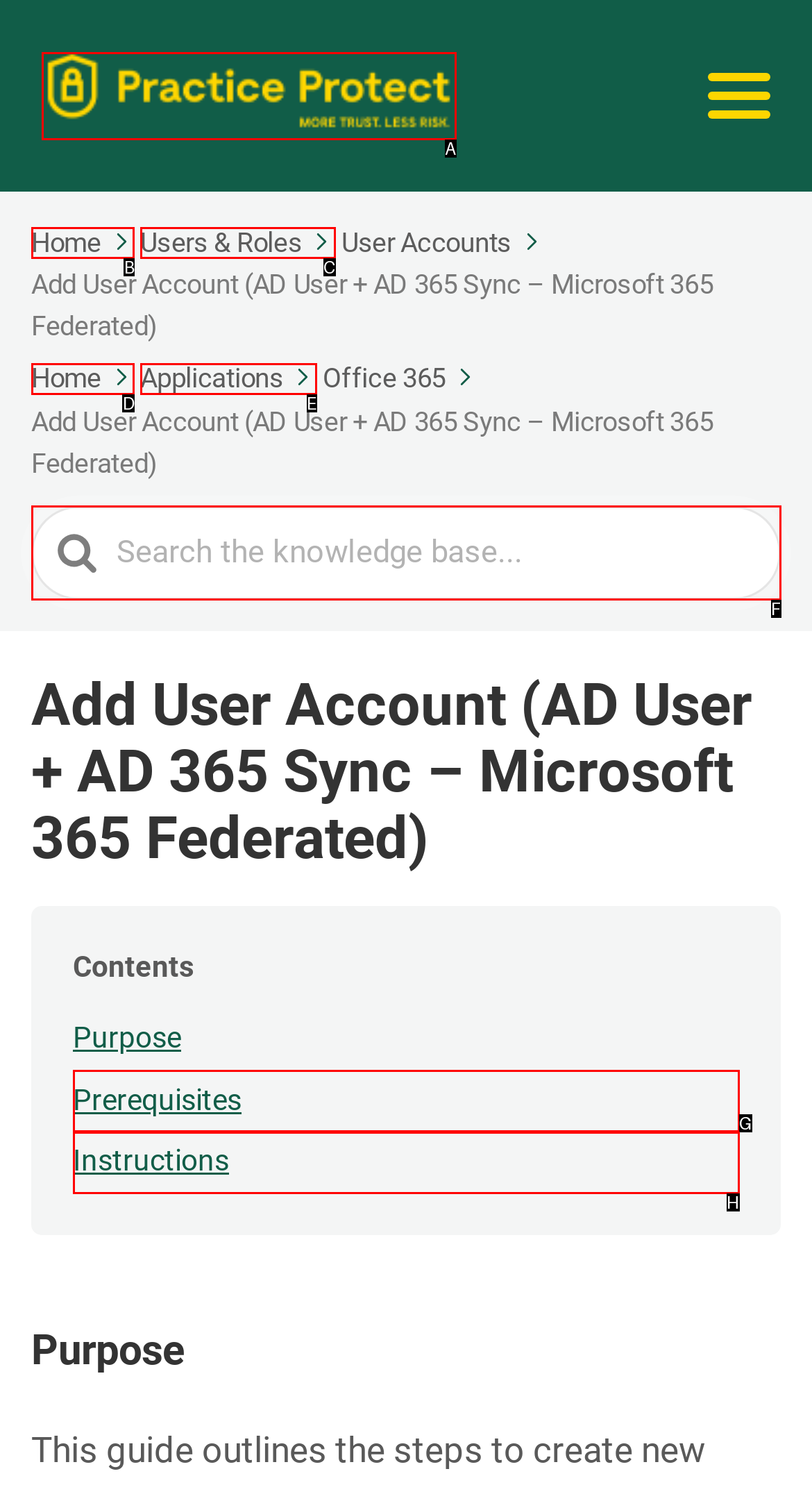Select the option that matches this description: Instructions
Answer by giving the letter of the chosen option.

H